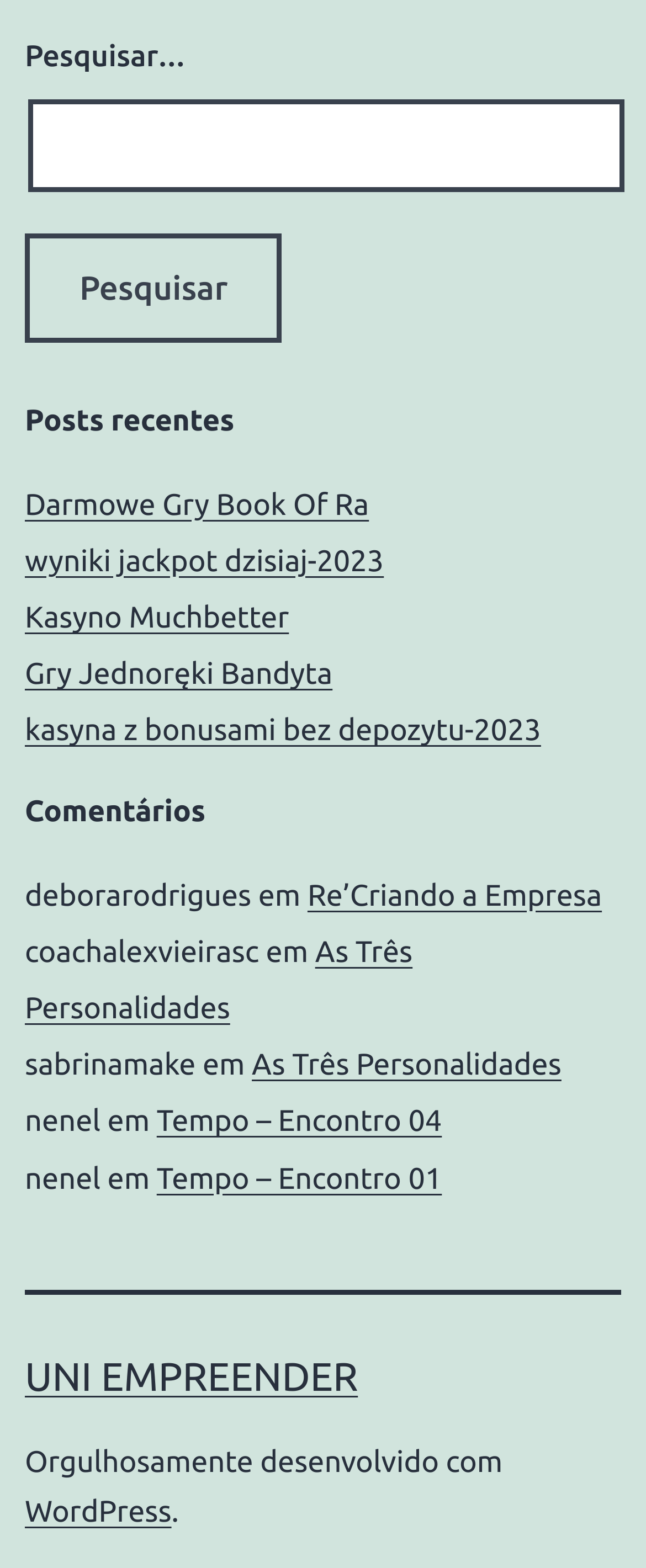What is the first link in the 'Posts recentes' section?
Using the visual information from the image, give a one-word or short-phrase answer.

Darmowe Gry Book Of Ra